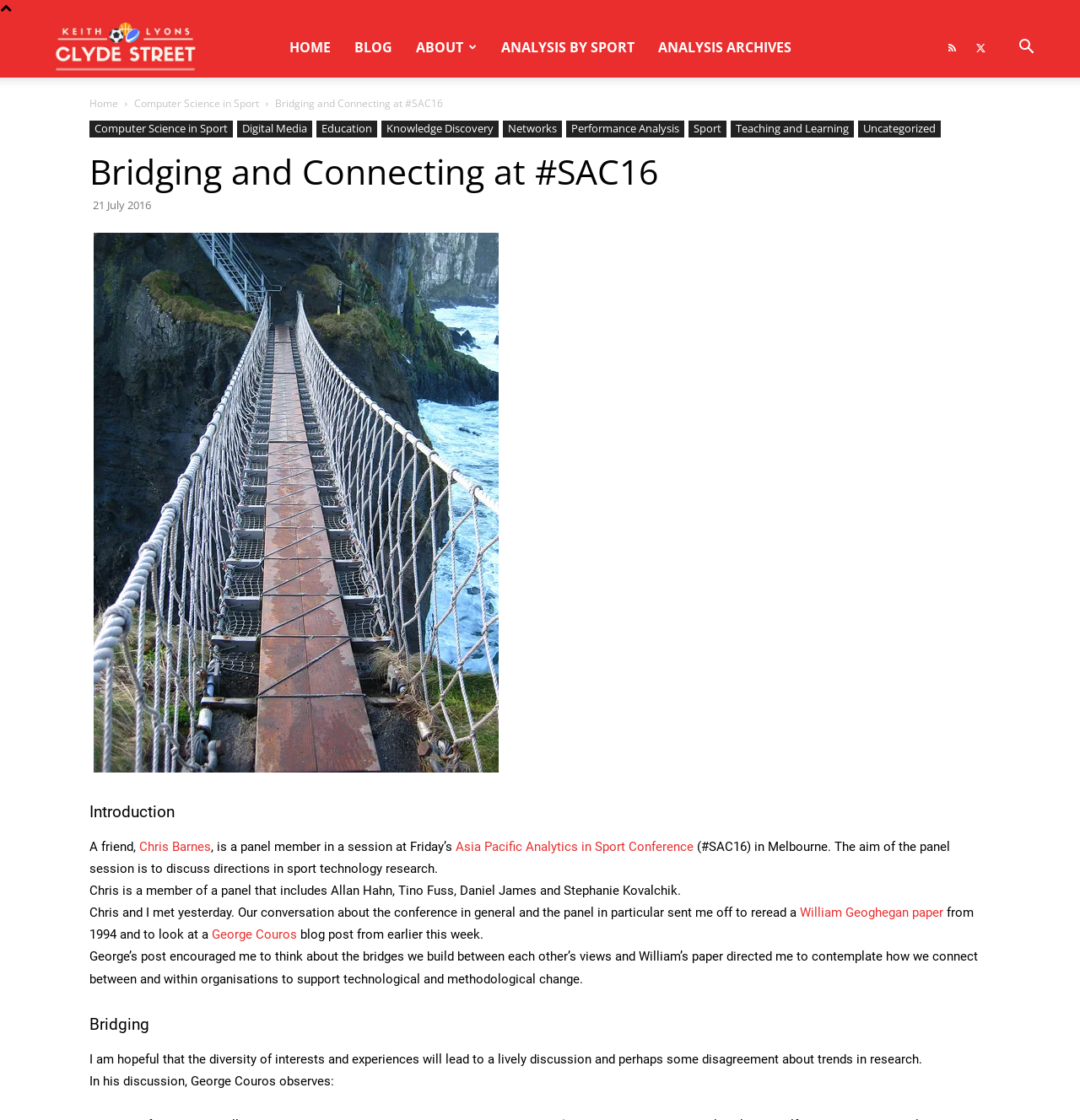Identify the bounding box coordinates for the UI element that matches this description: "Knowledge Discovery".

[0.353, 0.108, 0.462, 0.123]